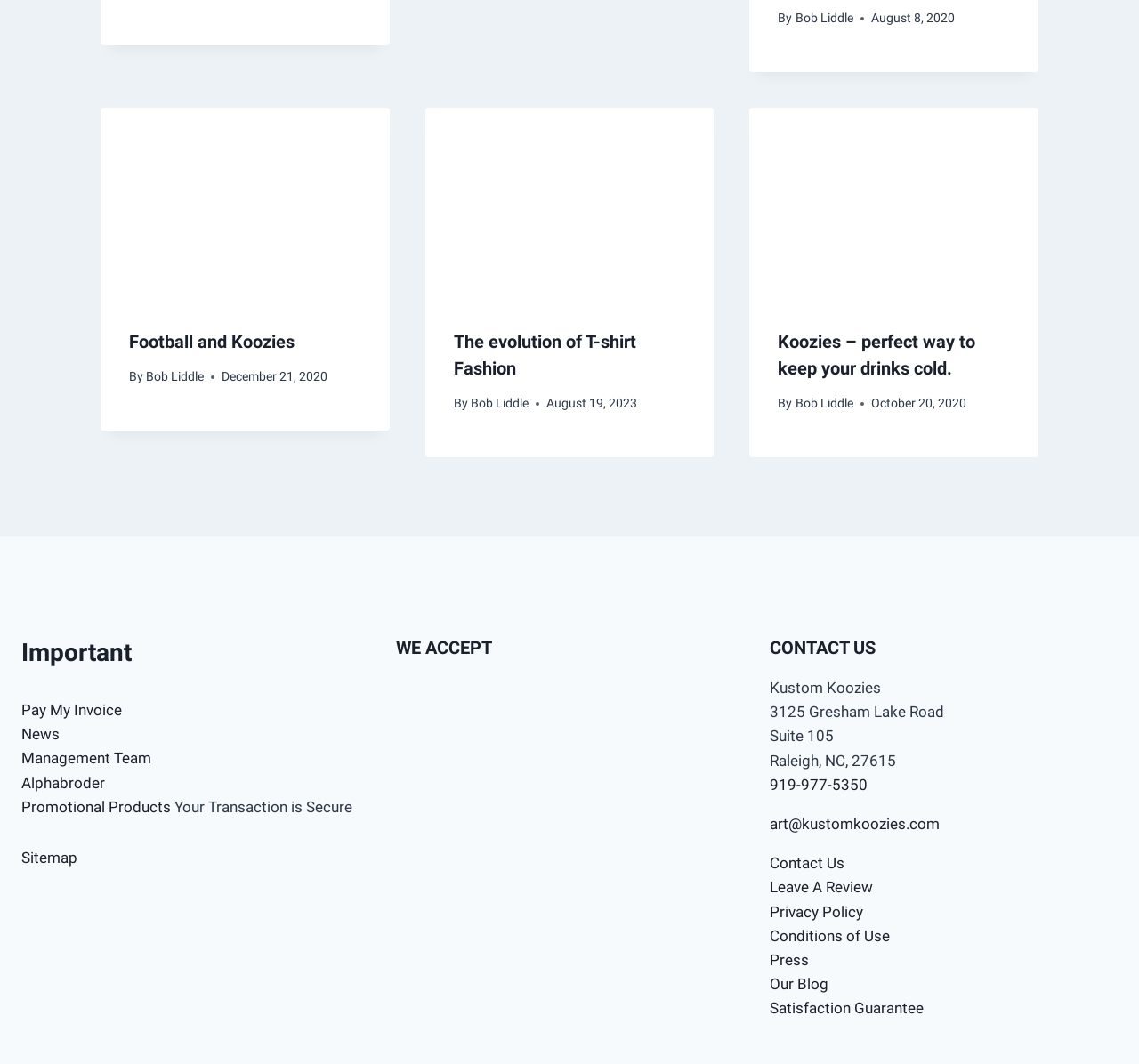Identify the bounding box coordinates of the clickable region required to complete the instruction: "Go to 'News'". The coordinates should be given as four float numbers within the range of 0 and 1, i.e., [left, top, right, bottom].

[0.019, 0.682, 0.052, 0.698]